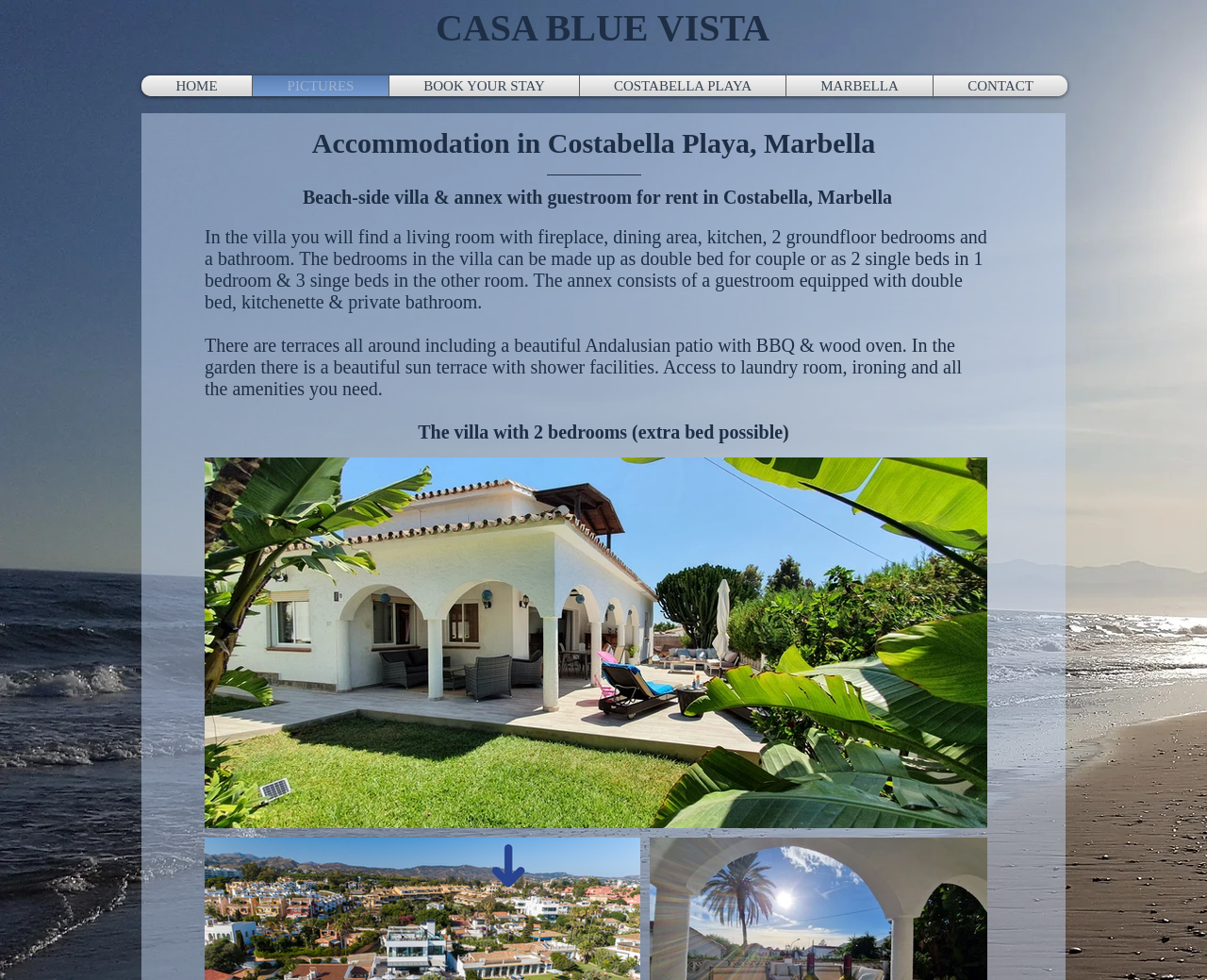Refer to the screenshot and answer the following question in detail:
What is the feature of the patio?

I determined the feature of the patio by reading the static text 'There are terraces all around including a beautiful Andalusian patio with BBQ & wood oven'.